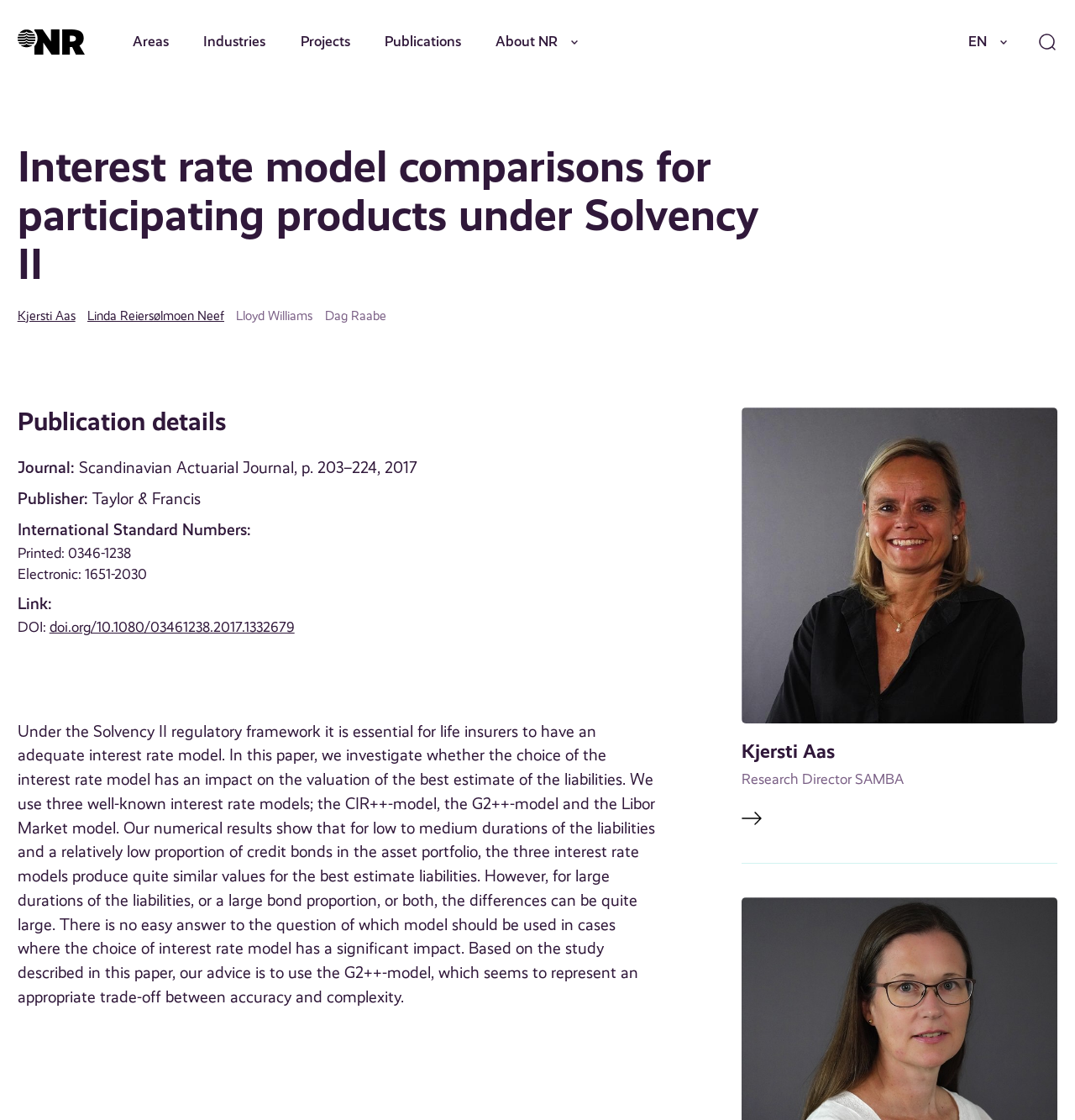What is the DOI of the publication?
Give a one-word or short phrase answer based on the image.

doi.org/10.1080/03461238.2017.1332679